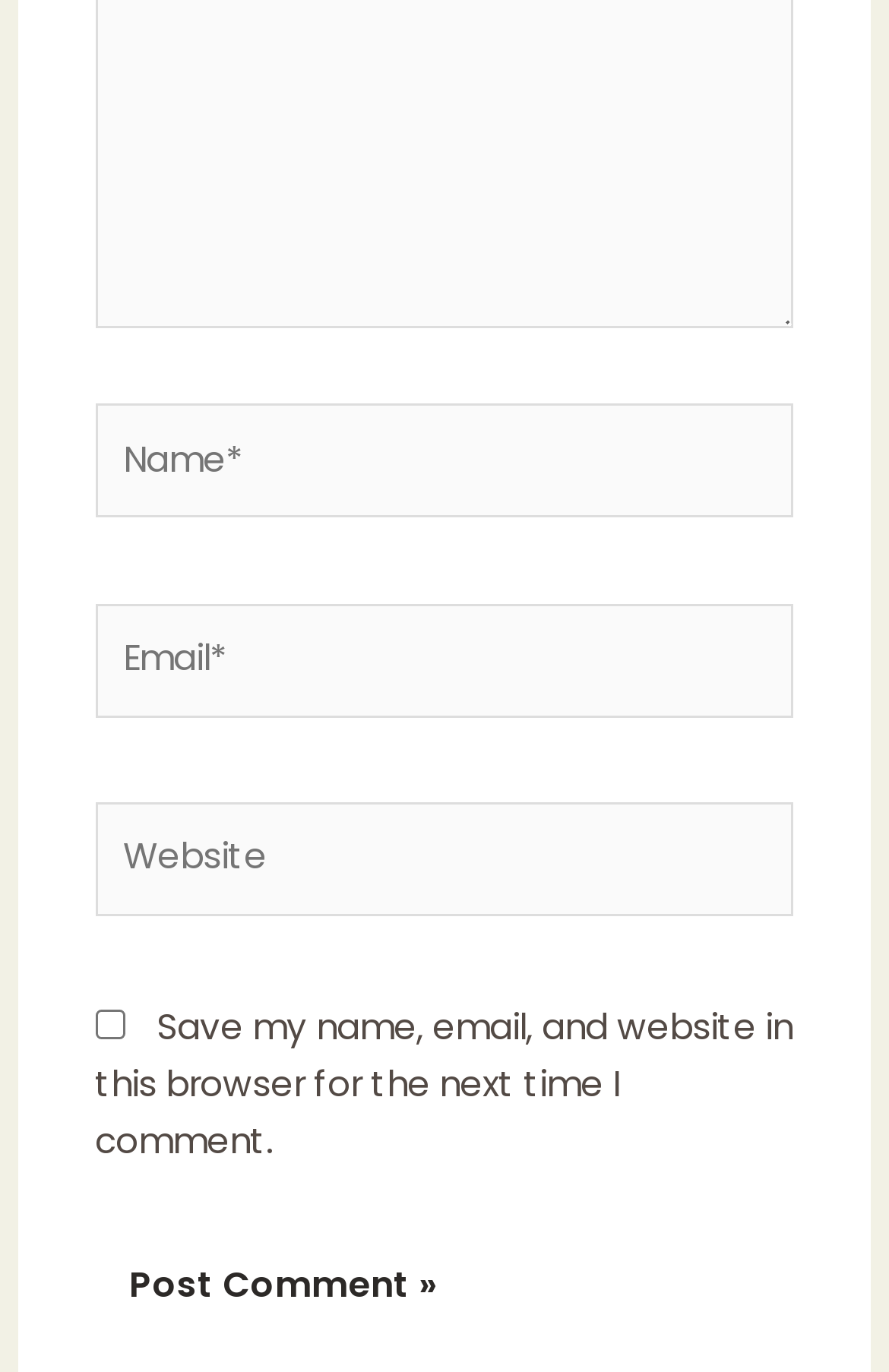Is the checkbox checked by default?
Please give a detailed and thorough answer to the question, covering all relevant points.

The checkbox 'Save my name, email, and website in this browser for the next time I comment' is not checked by default because its 'checked' attribute is set to False.